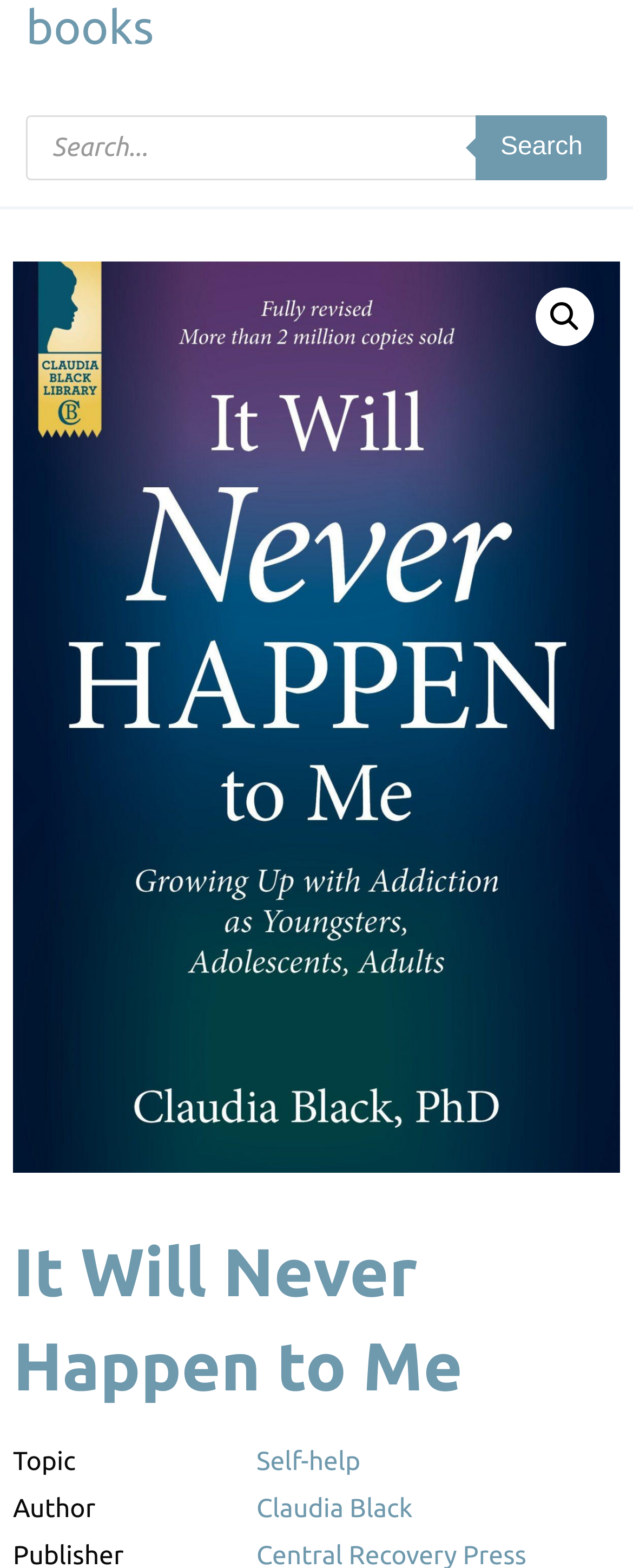Find the bounding box coordinates for the HTML element described in this sentence: "wishlist". Provide the coordinates as four float numbers between 0 and 1, in the format [left, top, right, bottom].

None